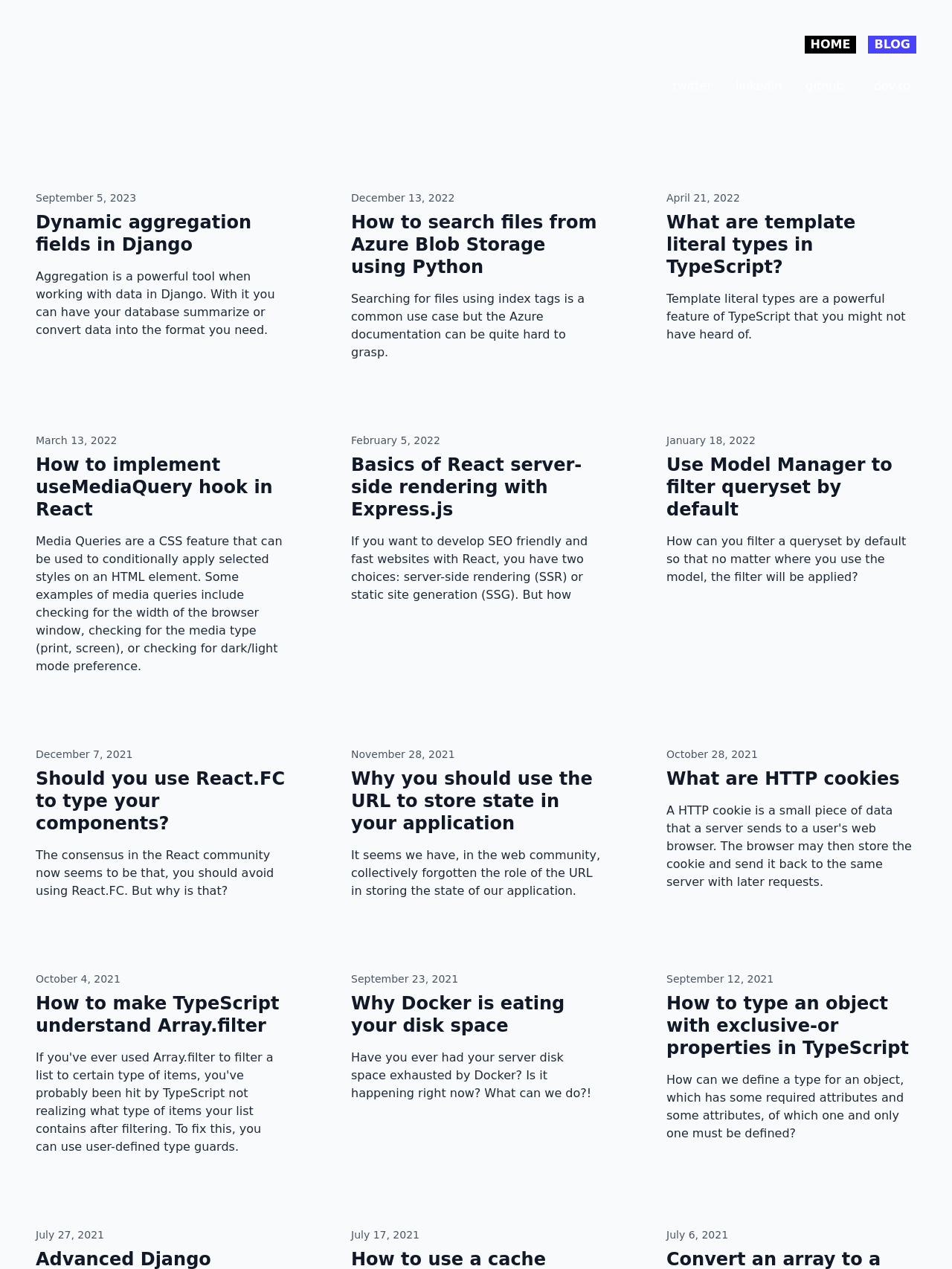Given the content of the image, can you provide a detailed answer to the question?
What is the date of the oldest article?

By examining the timestamps associated with each article, I found that the oldest article was published on July 6, 2021, which is indicated by the timestamp 'July 6, 2021' next to the article title.